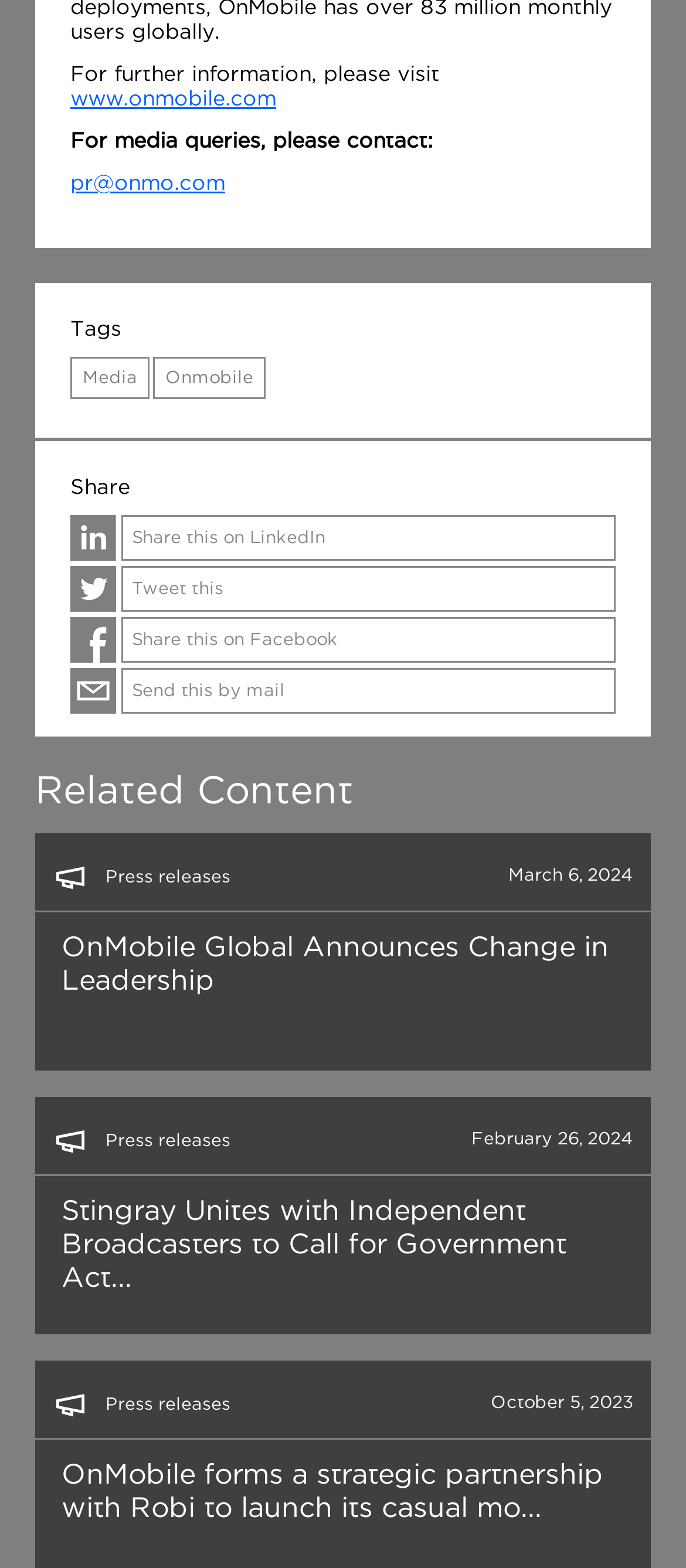Locate the bounding box of the UI element with the following description: "parent_node: Press releases".

[0.051, 0.7, 0.949, 0.851]